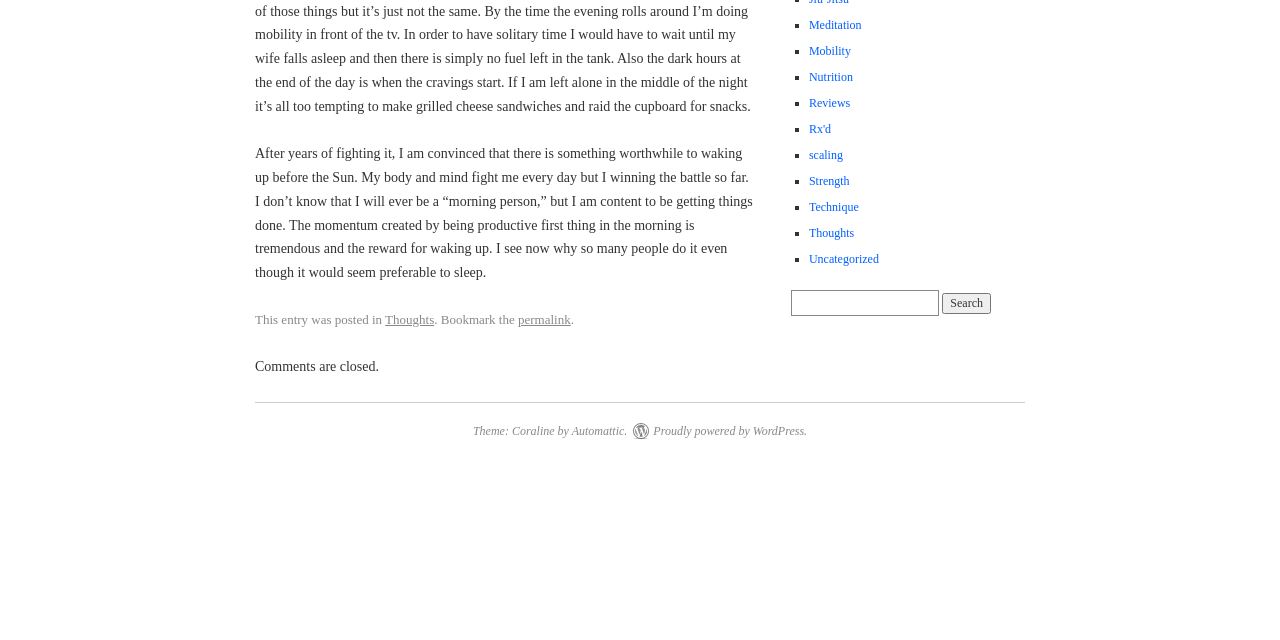Bounding box coordinates are specified in the format (top-left x, top-left y, bottom-right x, bottom-right y). All values are floating point numbers bounded between 0 and 1. Please provide the bounding box coordinate of the region this sentence describes: Automattic

[0.447, 0.662, 0.488, 0.684]